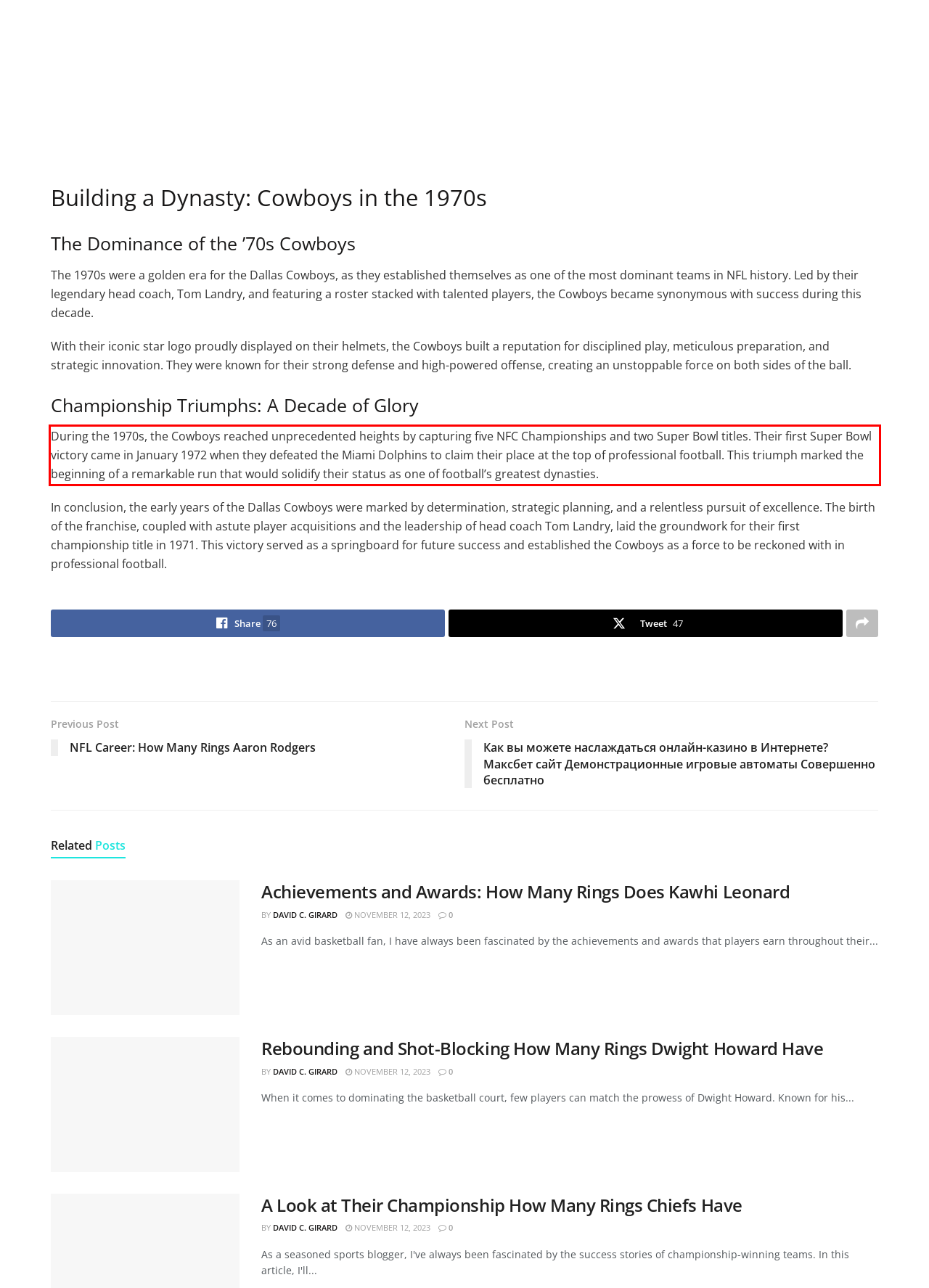From the screenshot of the webpage, locate the red bounding box and extract the text contained within that area.

During the 1970s, the Cowboys reached unprecedented heights by capturing five NFC Championships and two Super Bowl titles. Their first Super Bowl victory came in January 1972 when they defeated the Miami Dolphins to claim their place at the top of professional football. This triumph marked the beginning of a remarkable run that would solidify their status as one of football’s greatest dynasties.